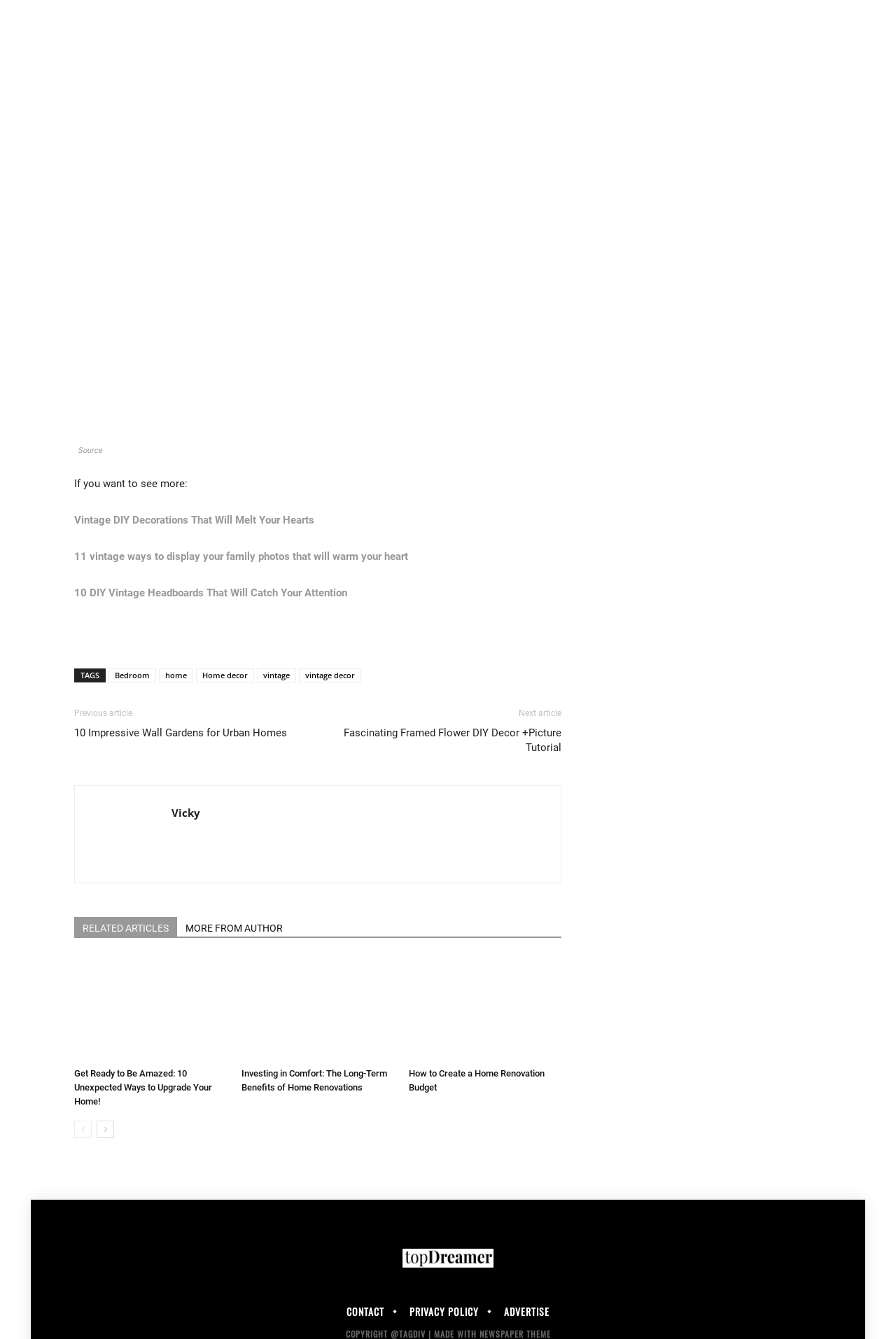Can you provide the bounding box coordinates for the element that should be clicked to implement the instruction: "View '10 Impressive Wall Gardens for Urban Homes'"?

[0.083, 0.542, 0.32, 0.553]